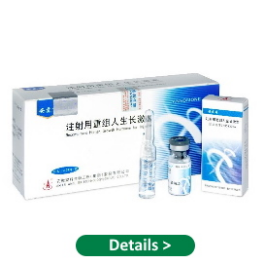What is included in the packaging?
Give a single word or phrase answer based on the content of the image.

Vials